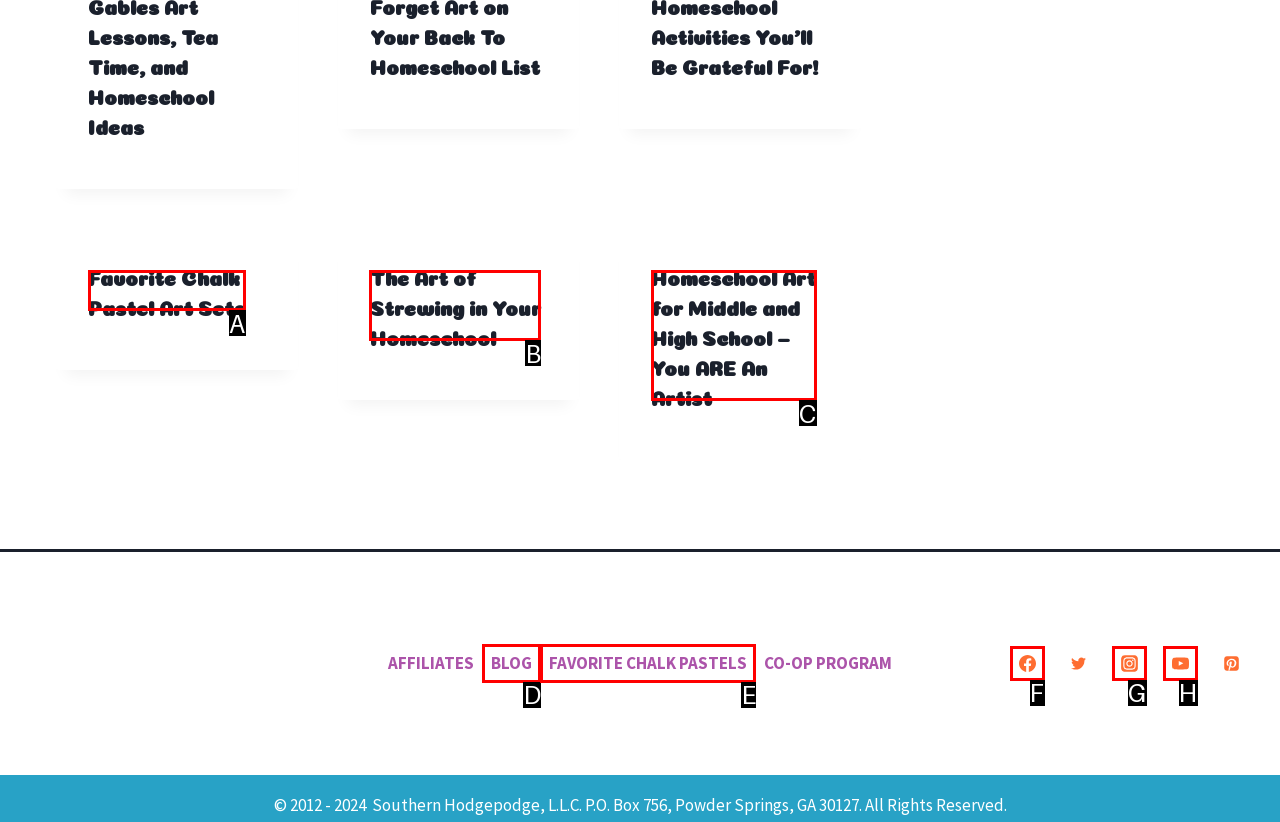Identify the HTML element that best fits the description: Favorite Chalk Pastels. Respond with the letter of the corresponding element.

E